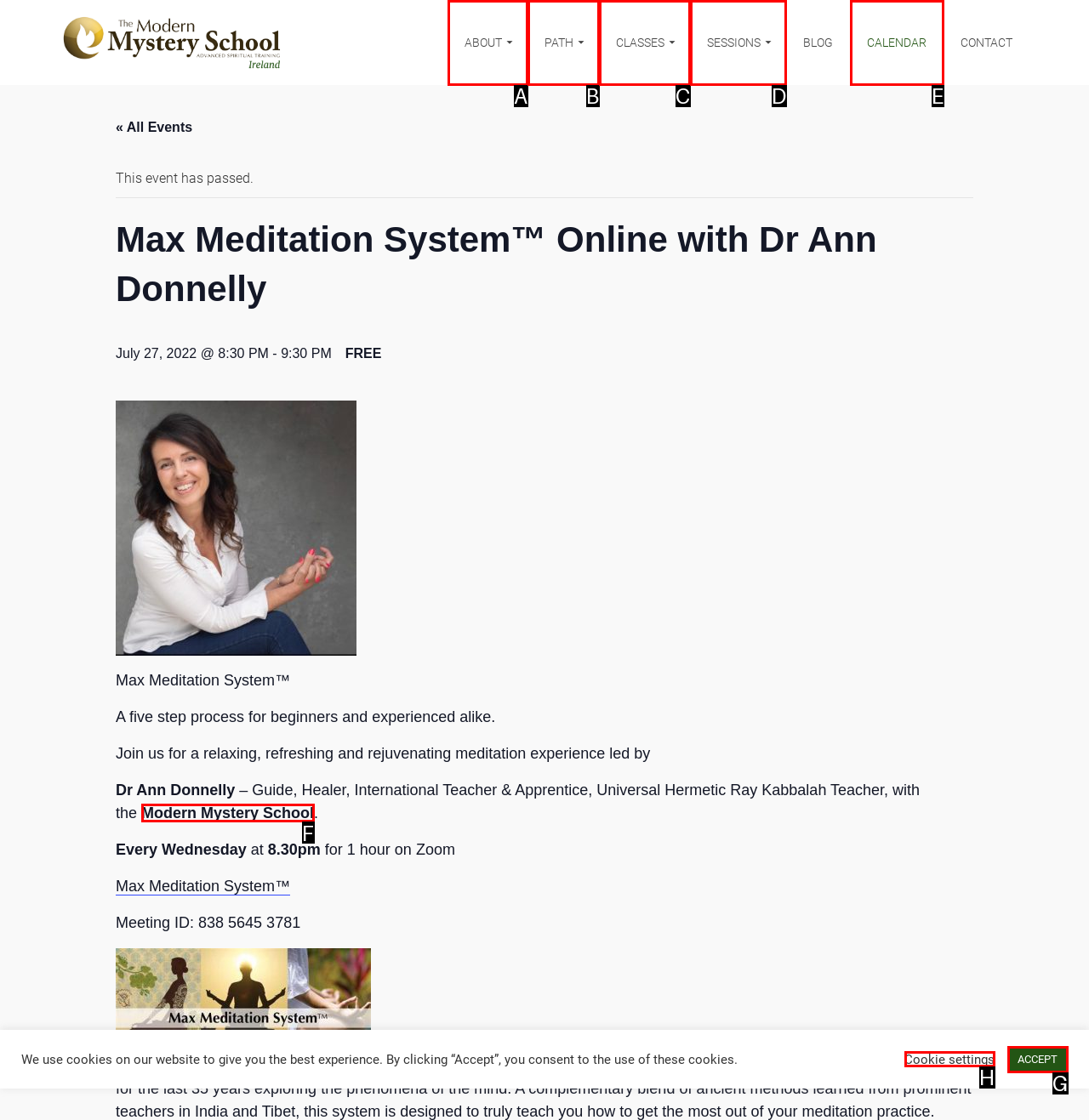Determine the HTML element that best matches this description: PATH » from the given choices. Respond with the corresponding letter.

B